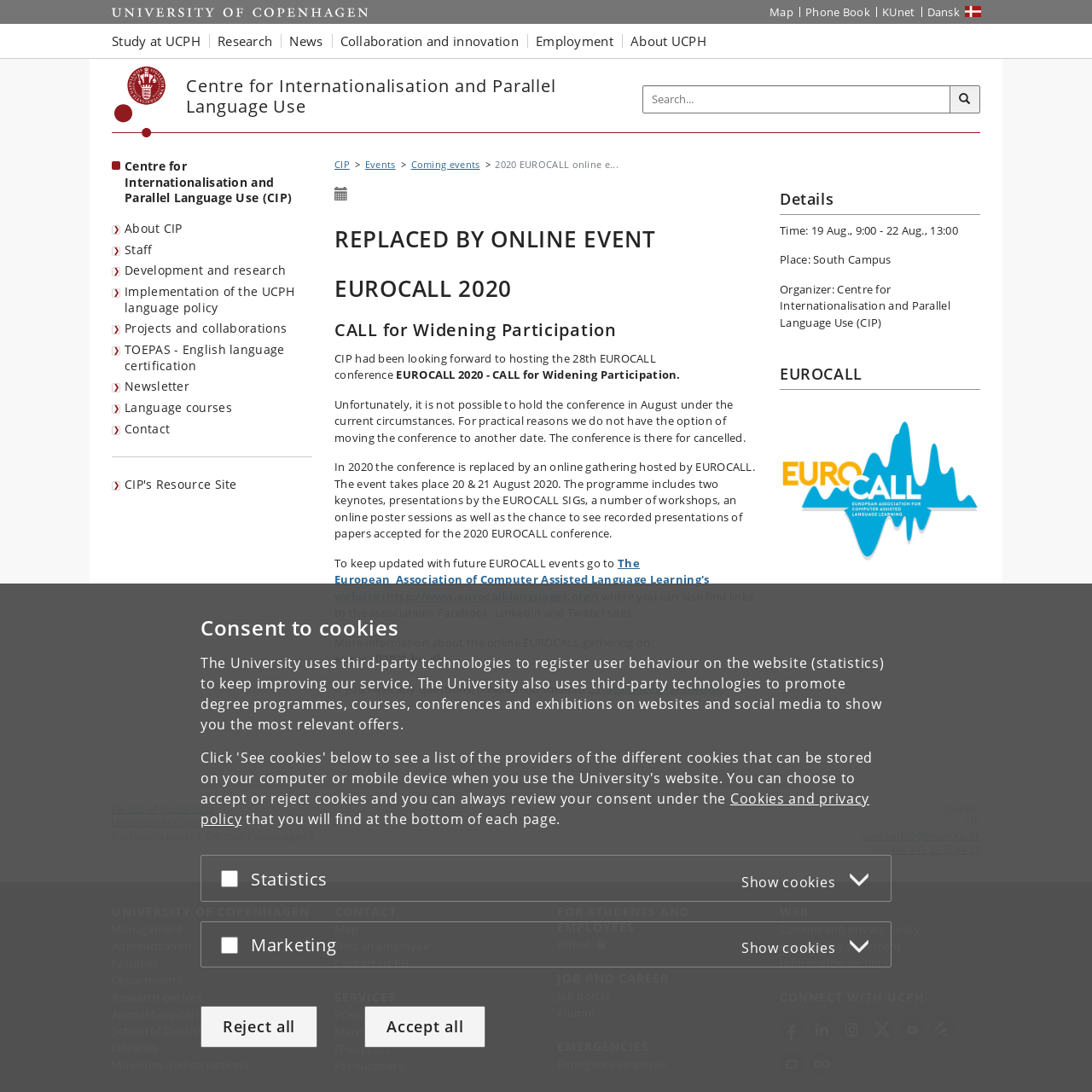Please provide a brief answer to the following inquiry using a single word or phrase:
What is the name of the centre hosting the EUROCALL conference?

Centre for Internationalisation and Parallel Language Use